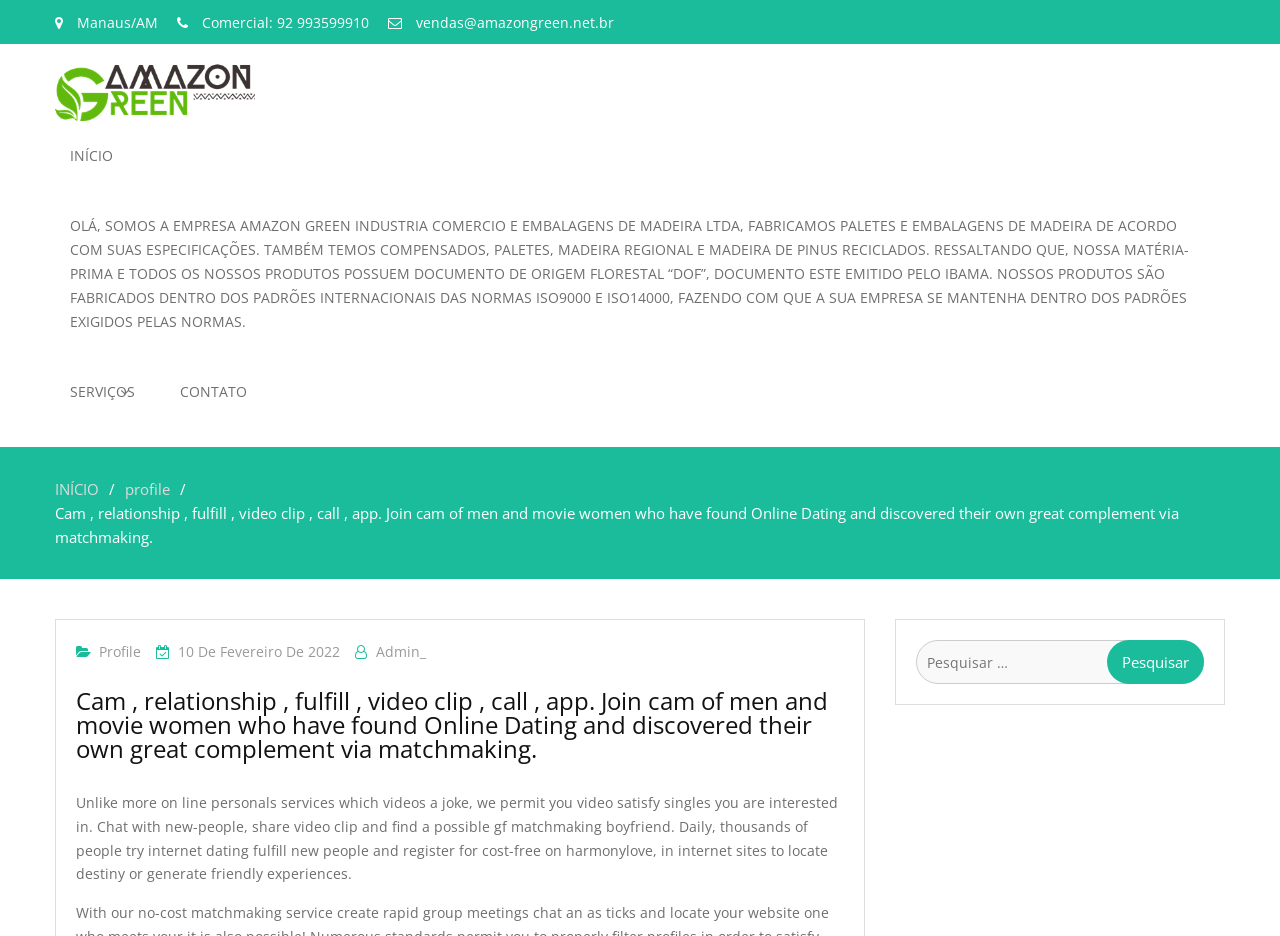Given the element description "alt="AMAZON GREEN"" in the screenshot, predict the bounding box coordinates of that UI element.

[0.043, 0.068, 0.199, 0.129]